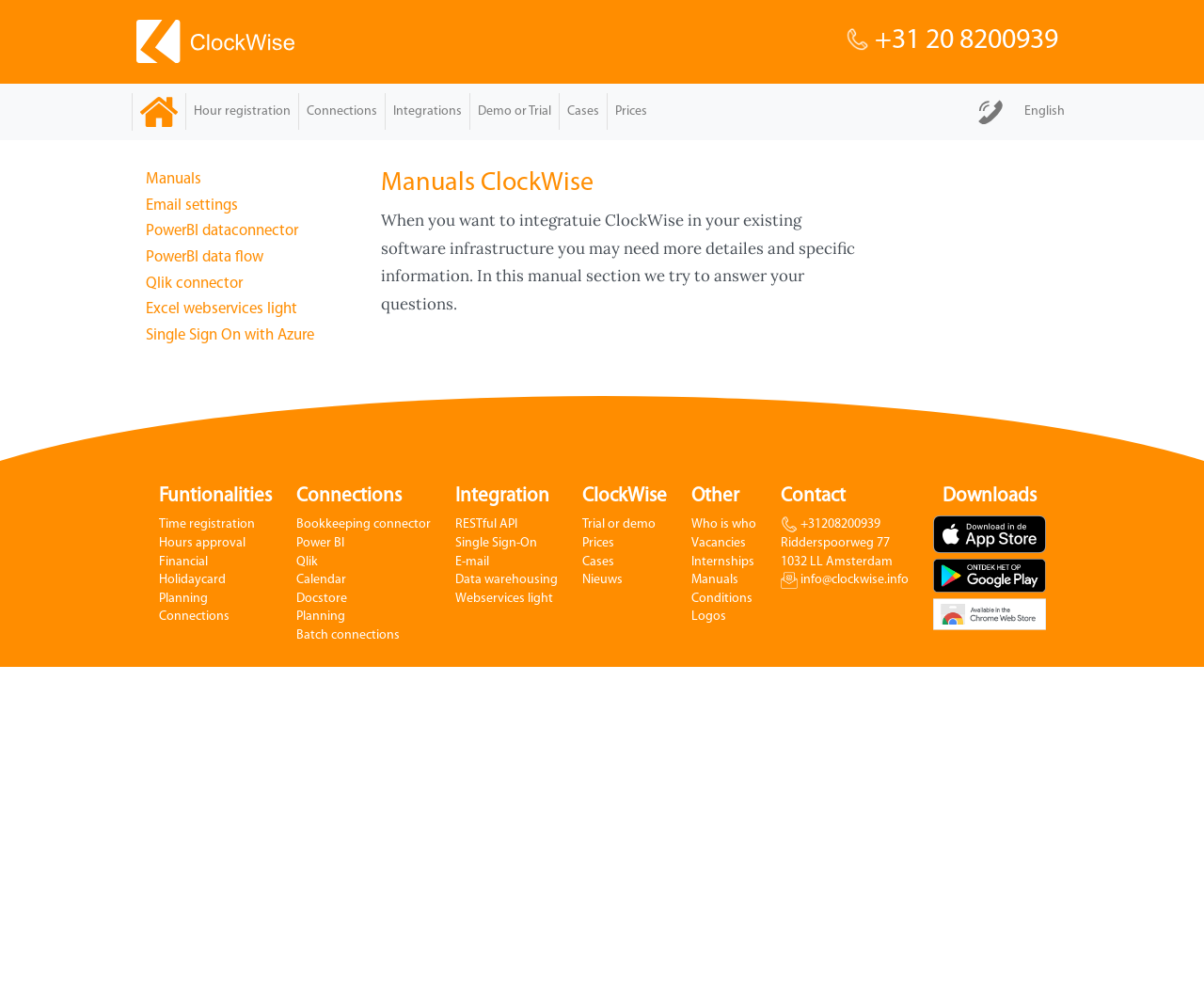Please specify the bounding box coordinates for the clickable region that will help you carry out the instruction: "Go to Hour registration".

[0.155, 0.095, 0.248, 0.133]